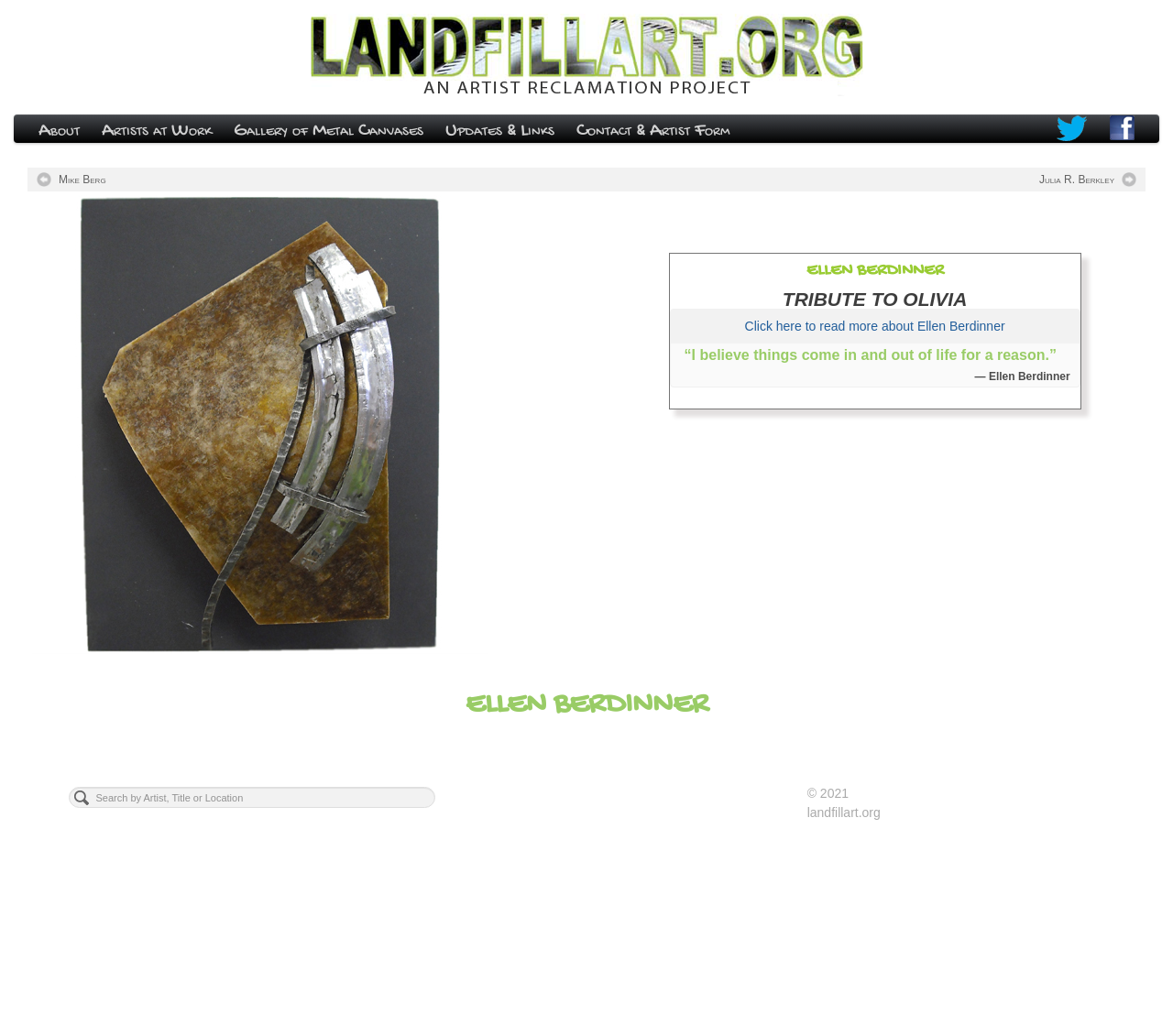What is the purpose of the search box?
Refer to the image and provide a thorough answer to the question.

I found the answer by looking at the textbox element with the text 'Search by Artist, Title or Location' at coordinates [0.059, 0.76, 0.371, 0.78]. This suggests that the search box is intended for searching by artist, title, or location.